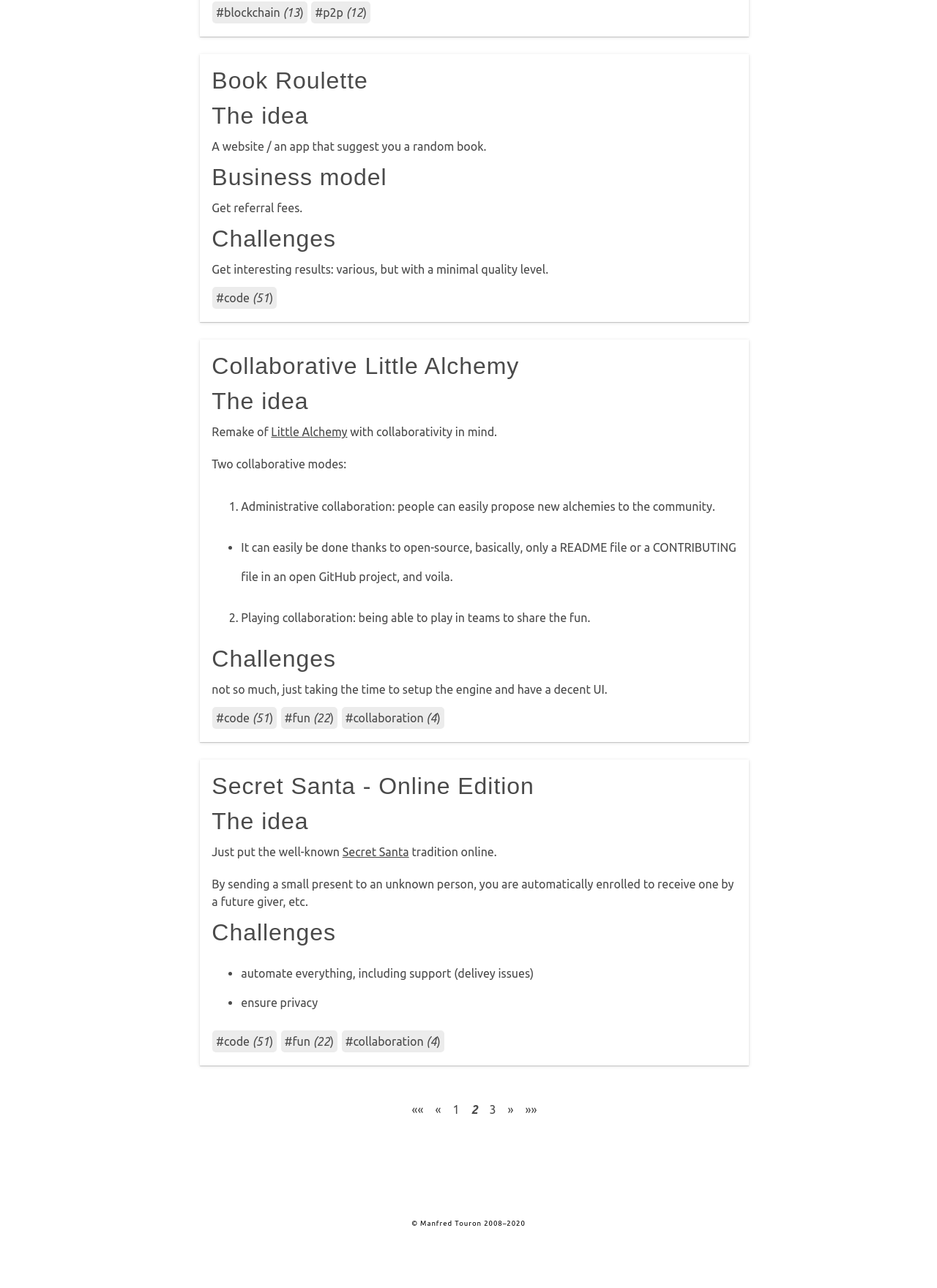Please identify the bounding box coordinates of the clickable area that will fulfill the following instruction: "Visit Collaborative Little Alchemy". The coordinates should be in the format of four float numbers between 0 and 1, i.e., [left, top, right, bottom].

[0.226, 0.274, 0.554, 0.295]